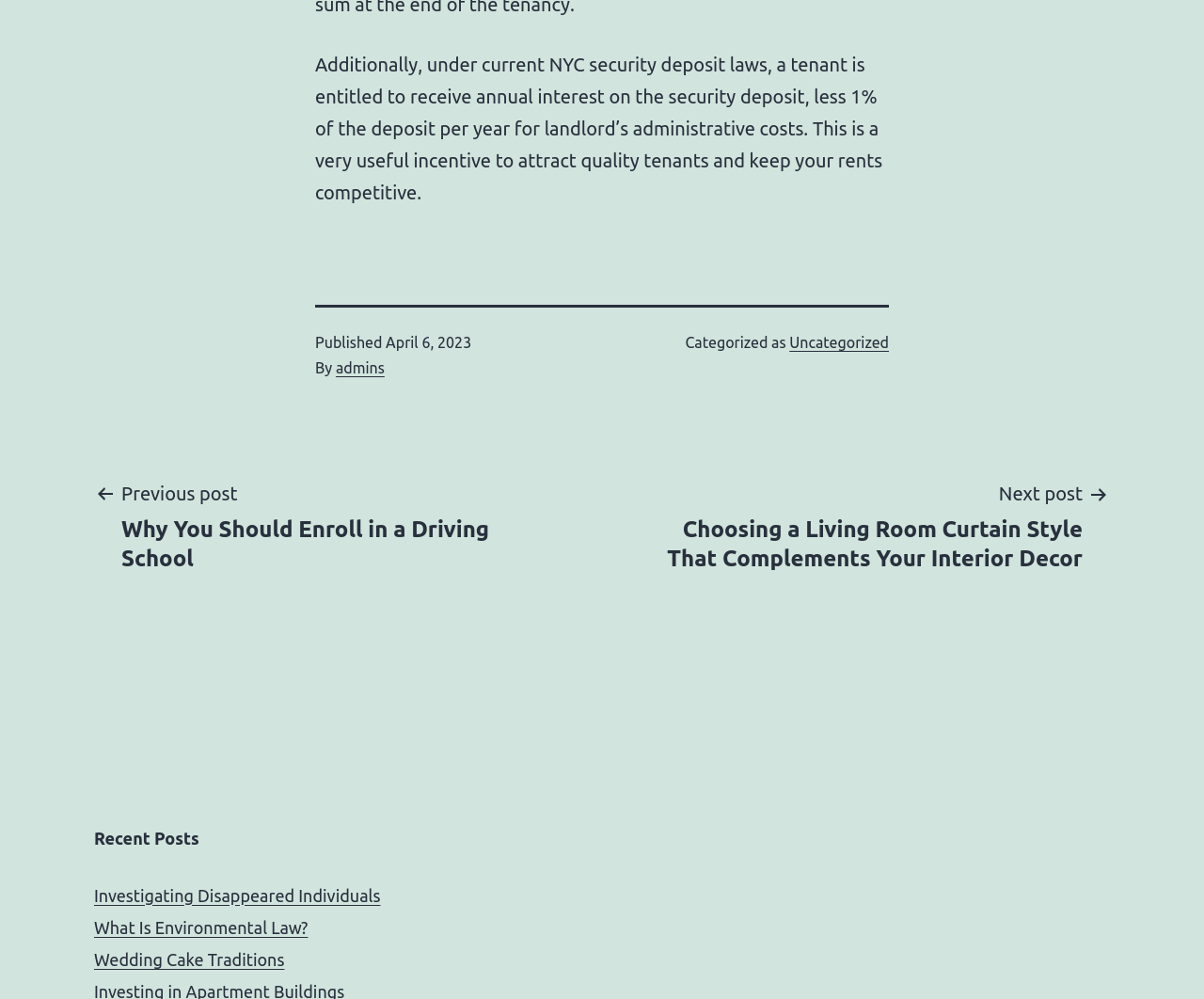Respond with a single word or phrase to the following question:
What is the title of the previous post?

Why You Should Enroll in a Driving School